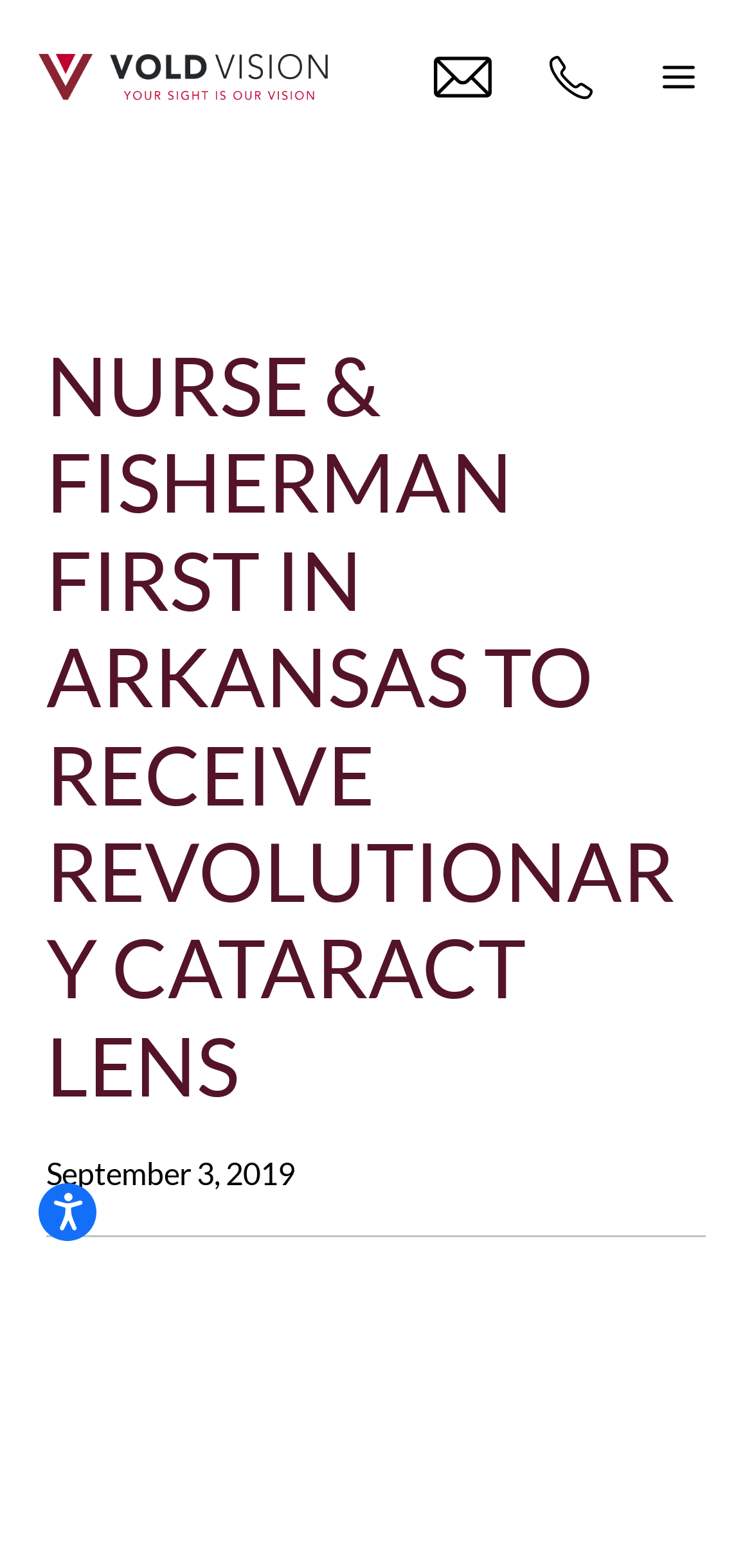Is the menu expanded?
Please answer the question with a single word or phrase, referencing the image.

No